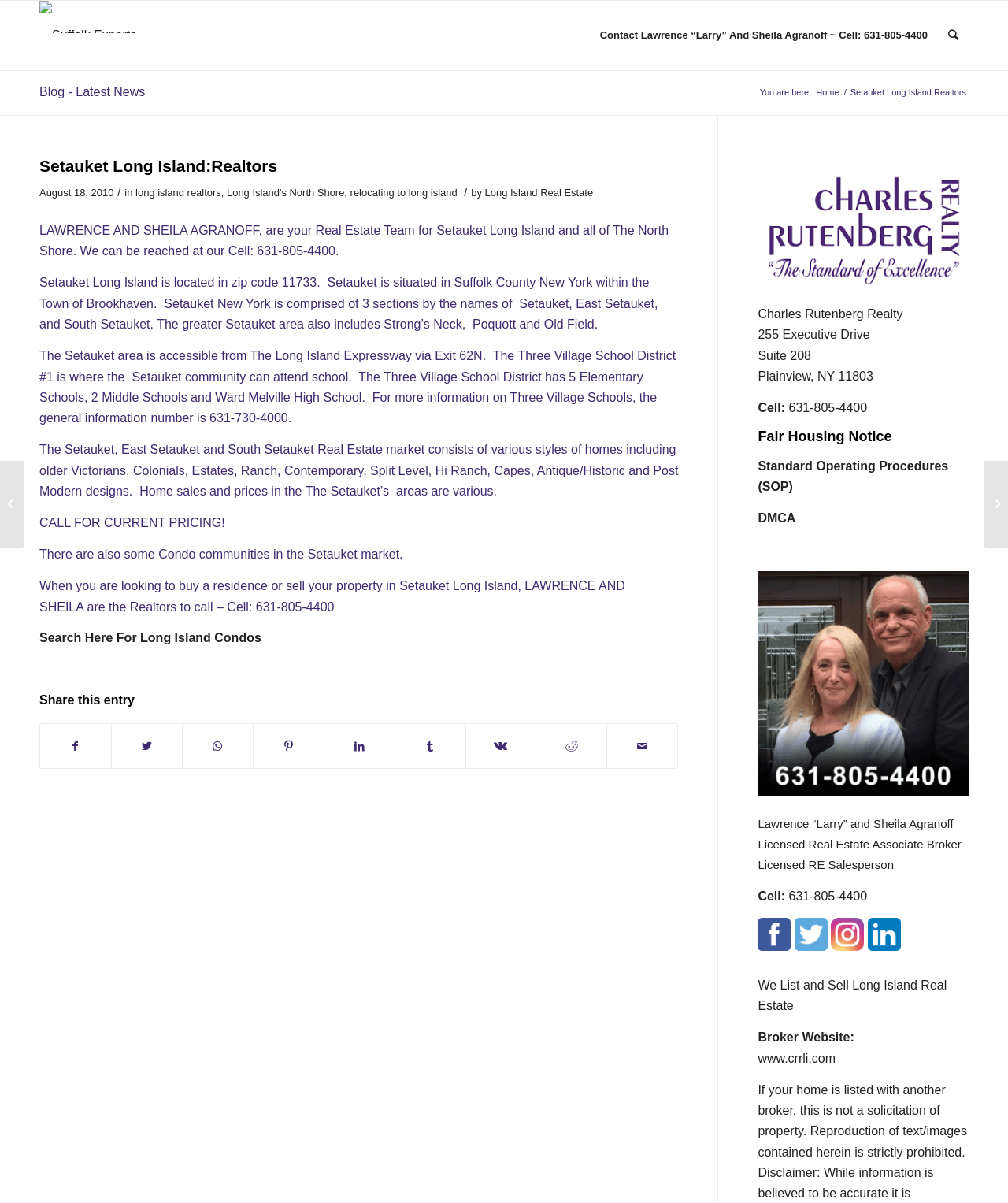Find the bounding box coordinates of the element I should click to carry out the following instruction: "Search for Long Island Condos".

[0.039, 0.525, 0.259, 0.536]